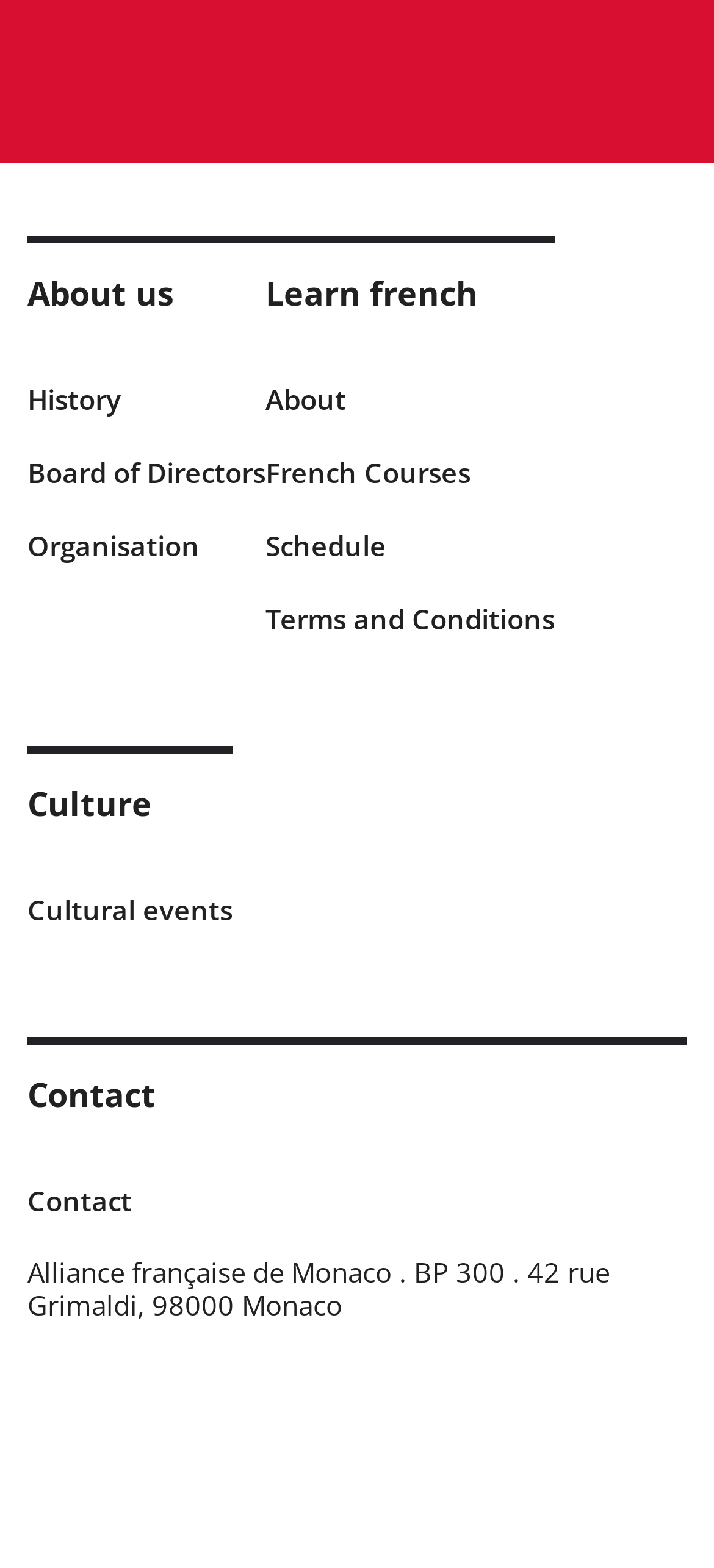How many links are there under 'About us'?
Please utilize the information in the image to give a detailed response to the question.

I counted the number of link elements under the 'About us' static text element, which are 'History', 'Board of Directors', and 'Organisation'.